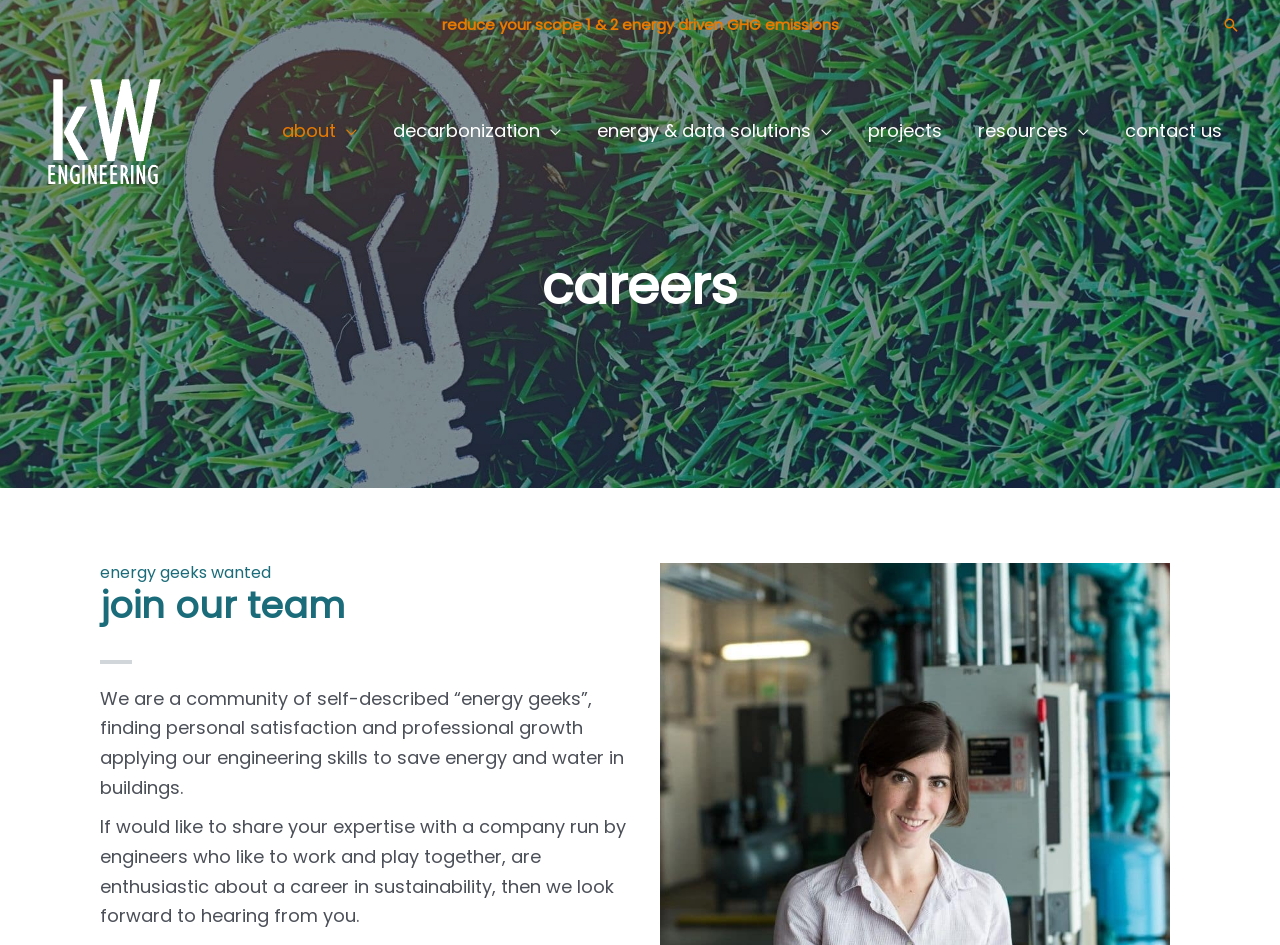Offer a detailed account of what is visible on the webpage.

The webpage appears to be a career-focused page for kW Engineering, a company specializing in sustainable energy solutions. At the top left, there is a logo of kW Engineering, accompanied by a link to the company's website. To the right of the logo, there is a search icon link. 

Below the logo, there is a navigation menu with several options, including "about", "decarbonization", "energy & data solutions", "projects", "resources", and "contact us". Each of these options has a corresponding menu toggle button.

The main content of the page is focused on careers at kW Engineering. There is a prominent heading "careers" at the top, followed by two subheadings "energy geeks wanted" and "join our team". Below these headings, there are two paragraphs of text describing the company culture and the type of candidates they are looking for. The text explains that kW Engineering is a community of "energy geeks" who find personal satisfaction and professional growth in applying their engineering skills to save energy and water in buildings. The company is looking for like-minded individuals who are enthusiastic about a career in sustainability.

On the top of the page, there is also a link to "reduce your scope 1 & 2 energy driven GHG emissions", which may be a call-to-action or a resource related to the company's services.